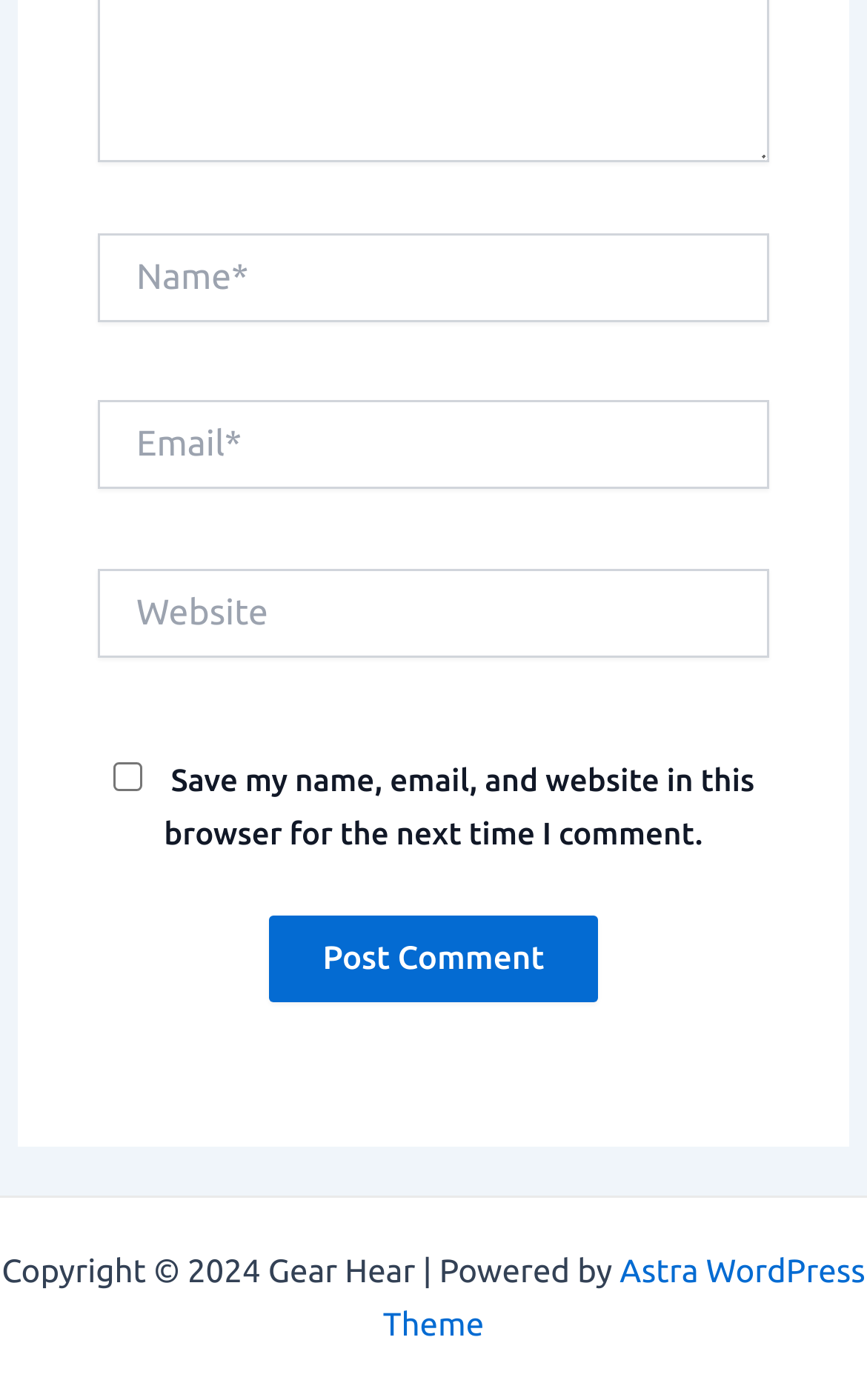Find and provide the bounding box coordinates for the UI element described here: "Astra WordPress Theme". The coordinates should be given as four float numbers between 0 and 1: [left, top, right, bottom].

[0.442, 0.894, 0.998, 0.959]